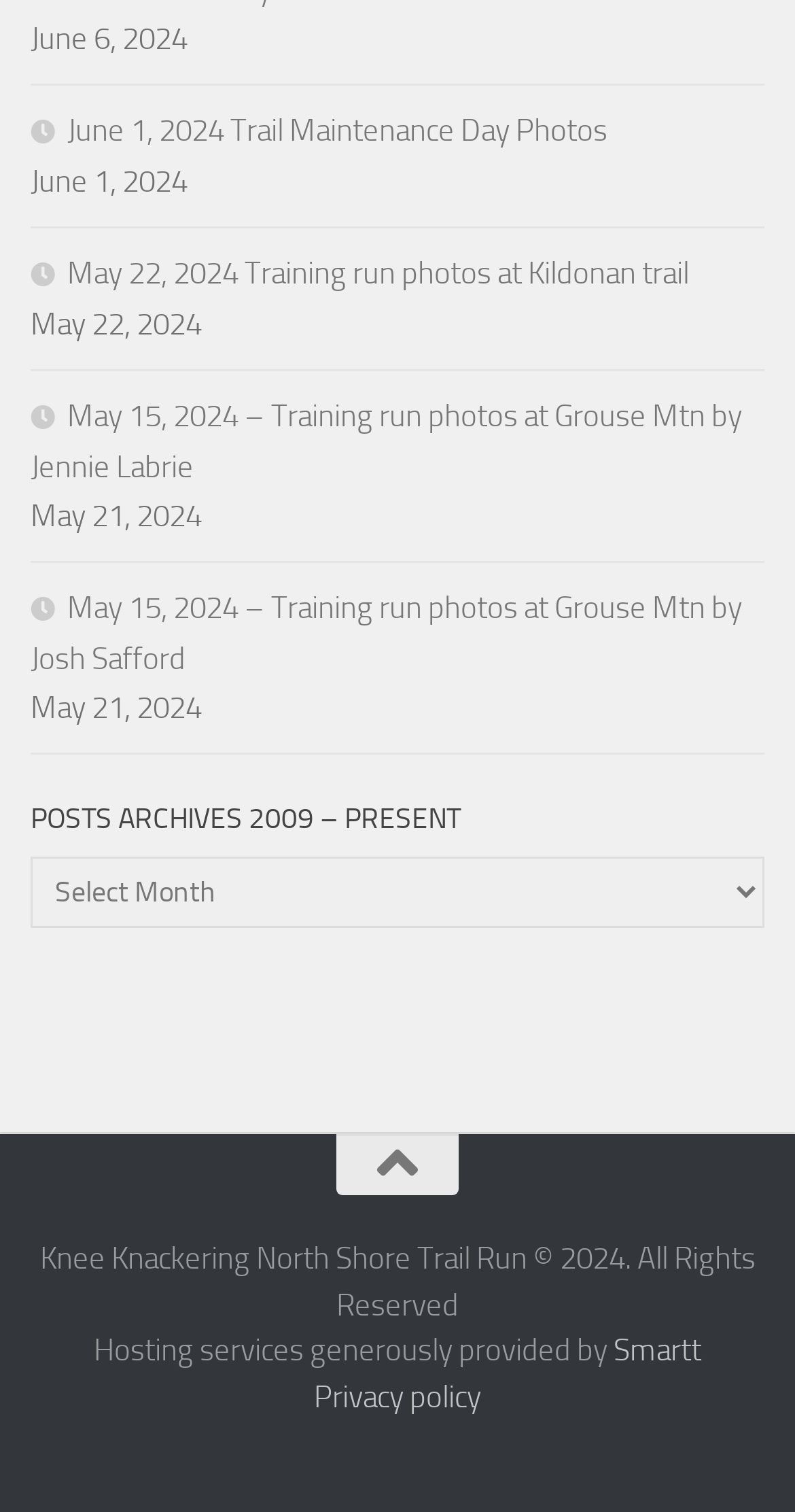Please specify the bounding box coordinates of the area that should be clicked to accomplish the following instruction: "Select a year from the dropdown menu". The coordinates should consist of four float numbers between 0 and 1, i.e., [left, top, right, bottom].

[0.038, 0.567, 0.962, 0.614]